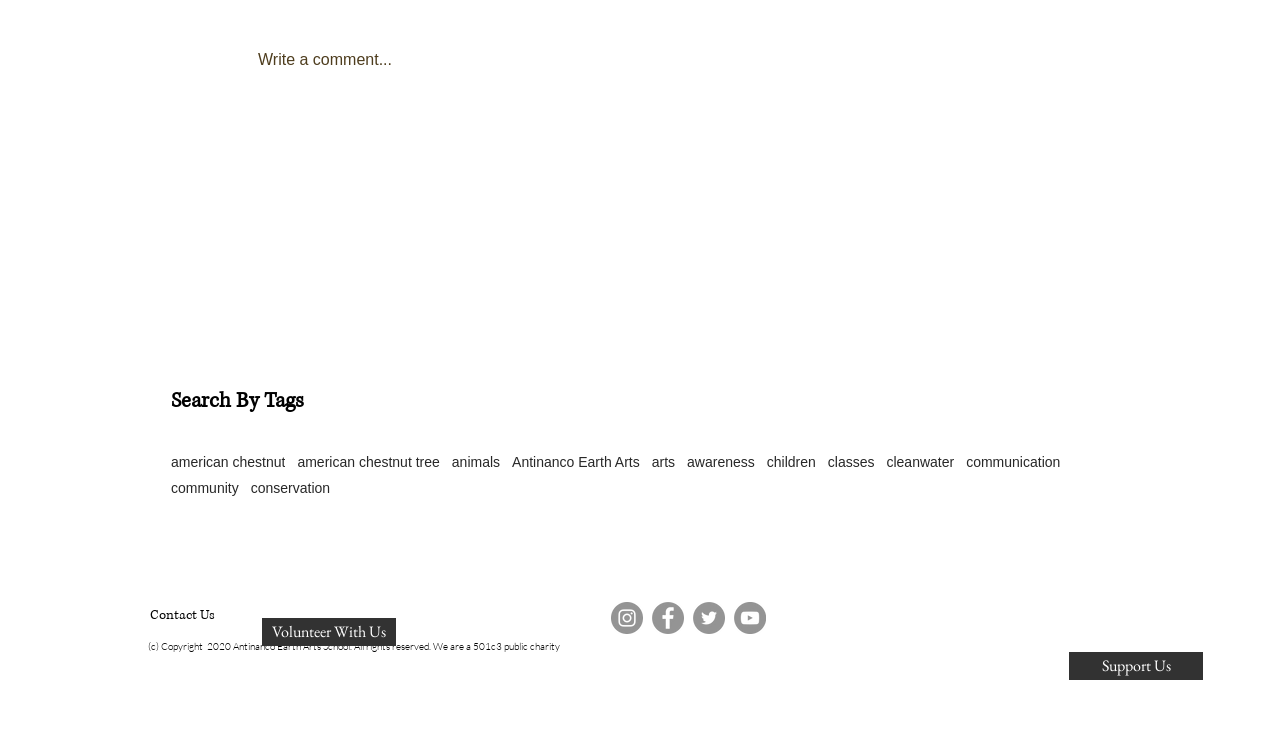Locate the bounding box coordinates of the region to be clicked to comply with the following instruction: "Write a comment". The coordinates must be four float numbers between 0 and 1, in the form [left, top, right, bottom].

[0.189, 0.044, 0.767, 0.121]